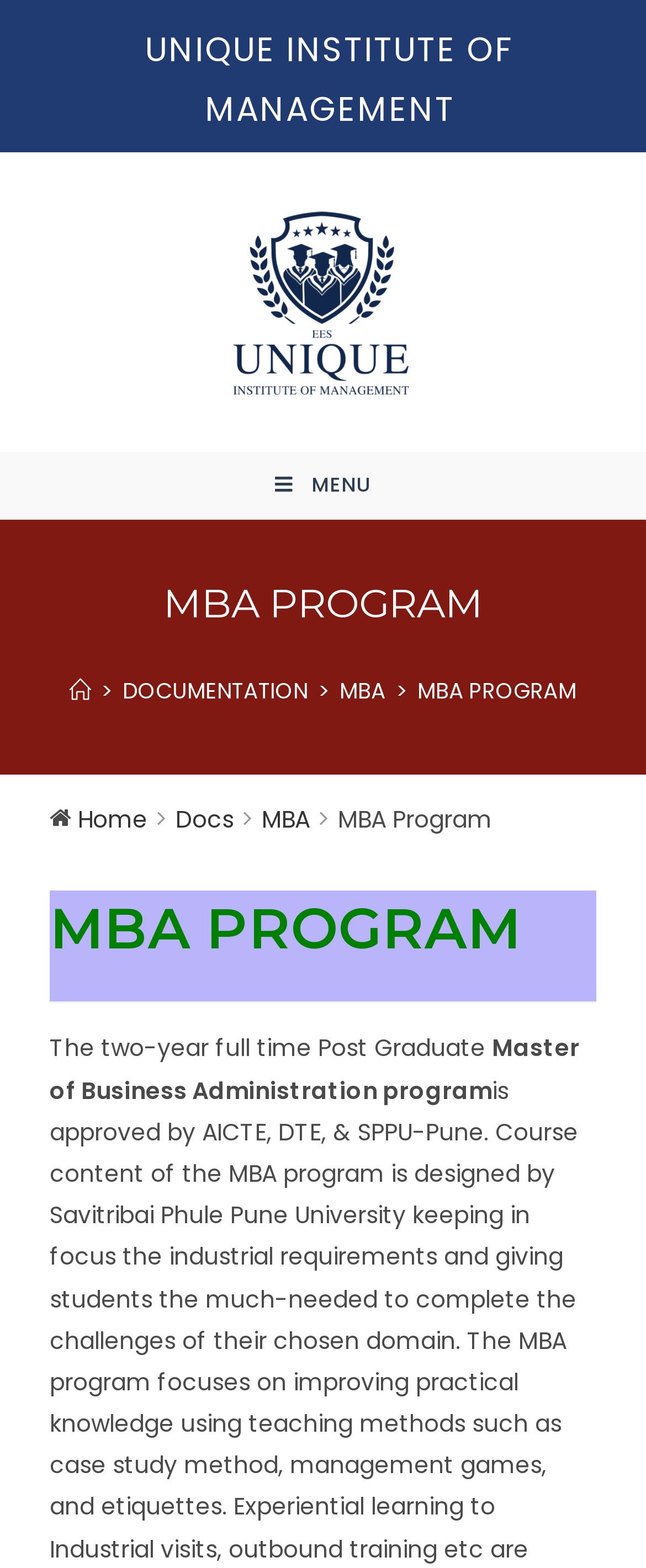Look at the image and give a detailed response to the following question: What is the name of the institute?

The name of the institute can be found in the top-left corner of the webpage, where it is written as 'UNIQUE INSTITUTE OF MANAGEMENT' and also has a link with the text 'UIMPune'.